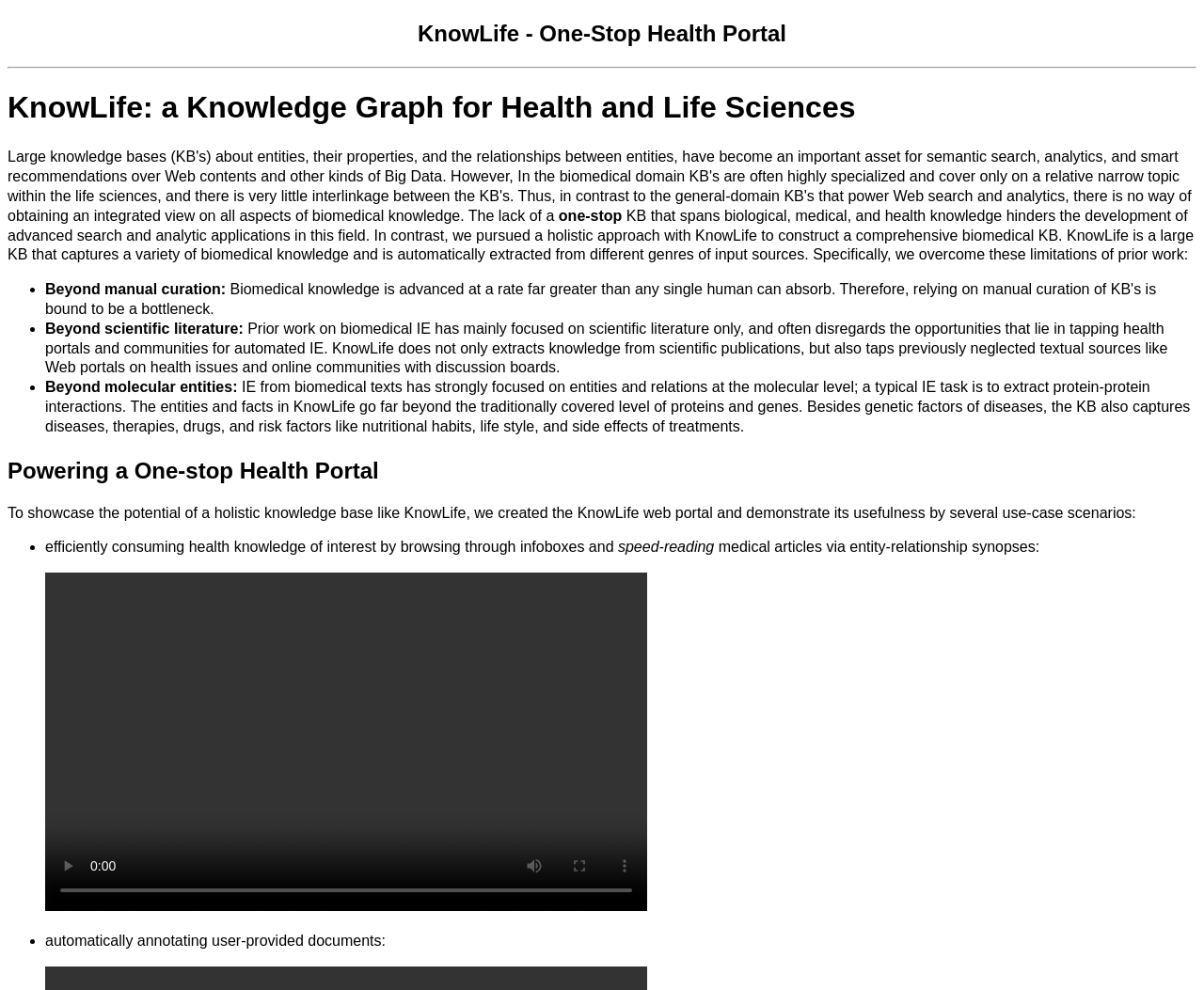What can users do with user-provided documents?
Based on the screenshot, respond with a single word or phrase.

Automatically annotate